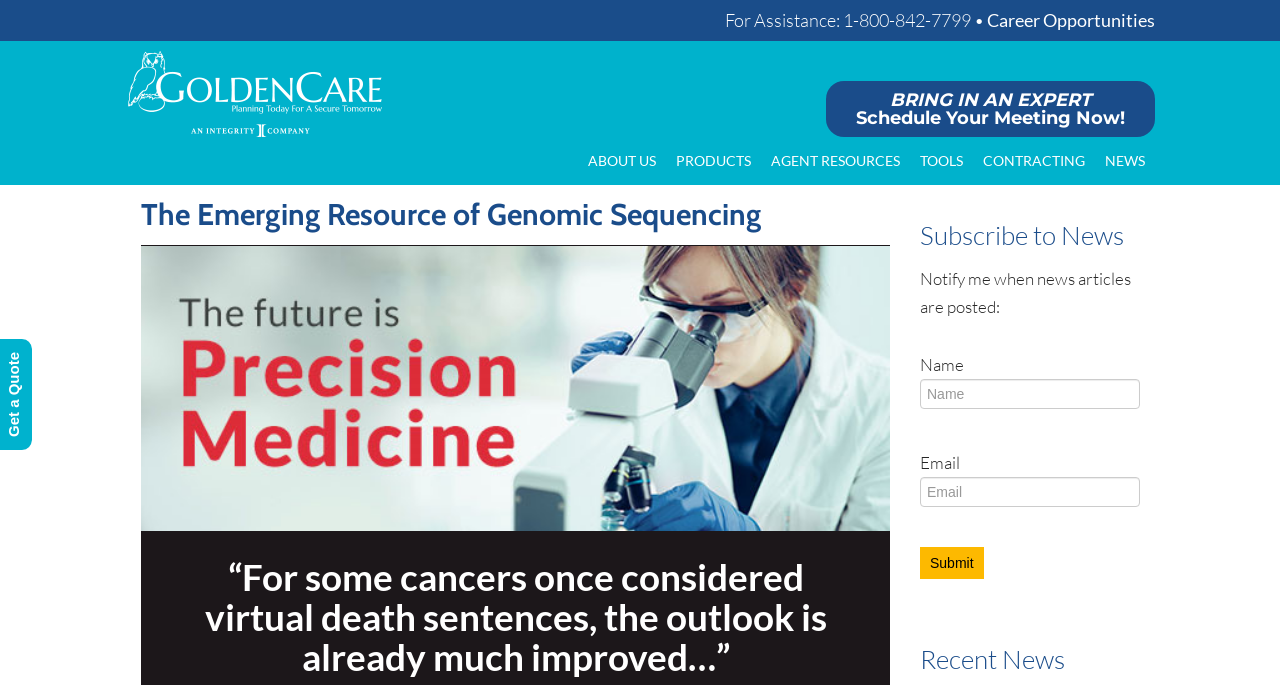Please identify the bounding box coordinates of the element's region that needs to be clicked to fulfill the following instruction: "Read the article about genomic sequencing". The bounding box coordinates should consist of four float numbers between 0 and 1, i.e., [left, top, right, bottom].

[0.11, 0.285, 0.695, 0.343]